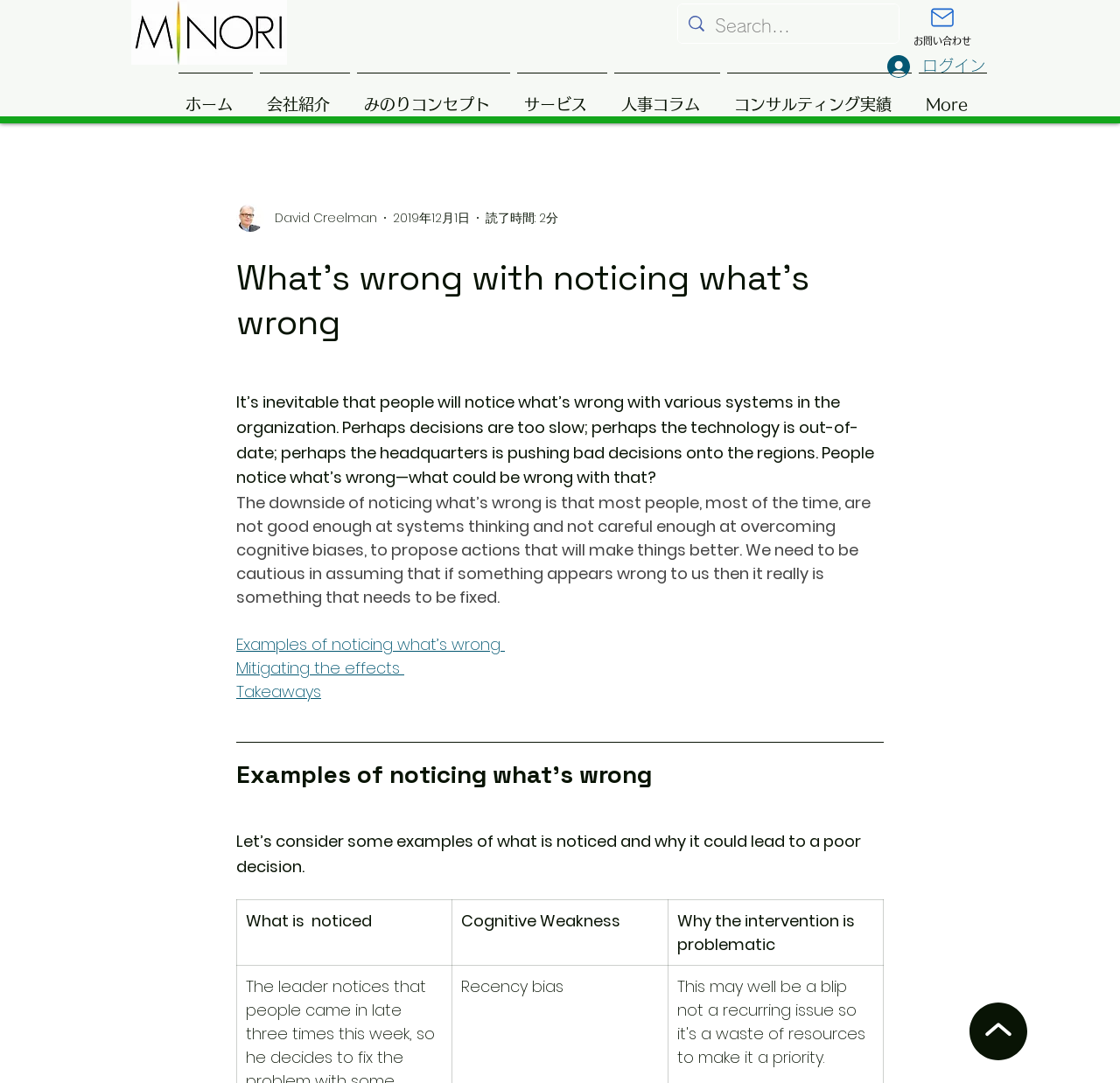Please identify the bounding box coordinates of the region to click in order to complete the given instruction: "Go to the company introduction page". The coordinates should be four float numbers between 0 and 1, i.e., [left, top, right, bottom].

[0.229, 0.067, 0.316, 0.111]